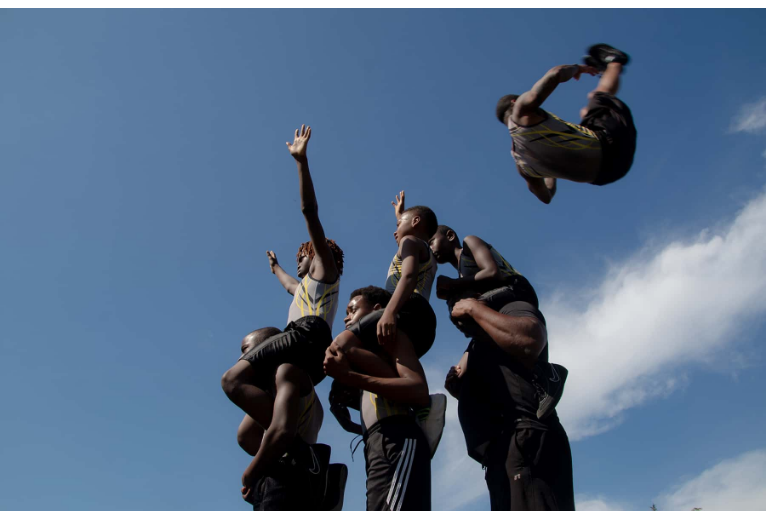What is the mood of the scene?
Provide a detailed and well-explained answer to the question.

The scene captures the exhilaration of youth and the joy of teamwork during a sports event, conveying a sense of excitement and energy through the boys' movements and expressions.